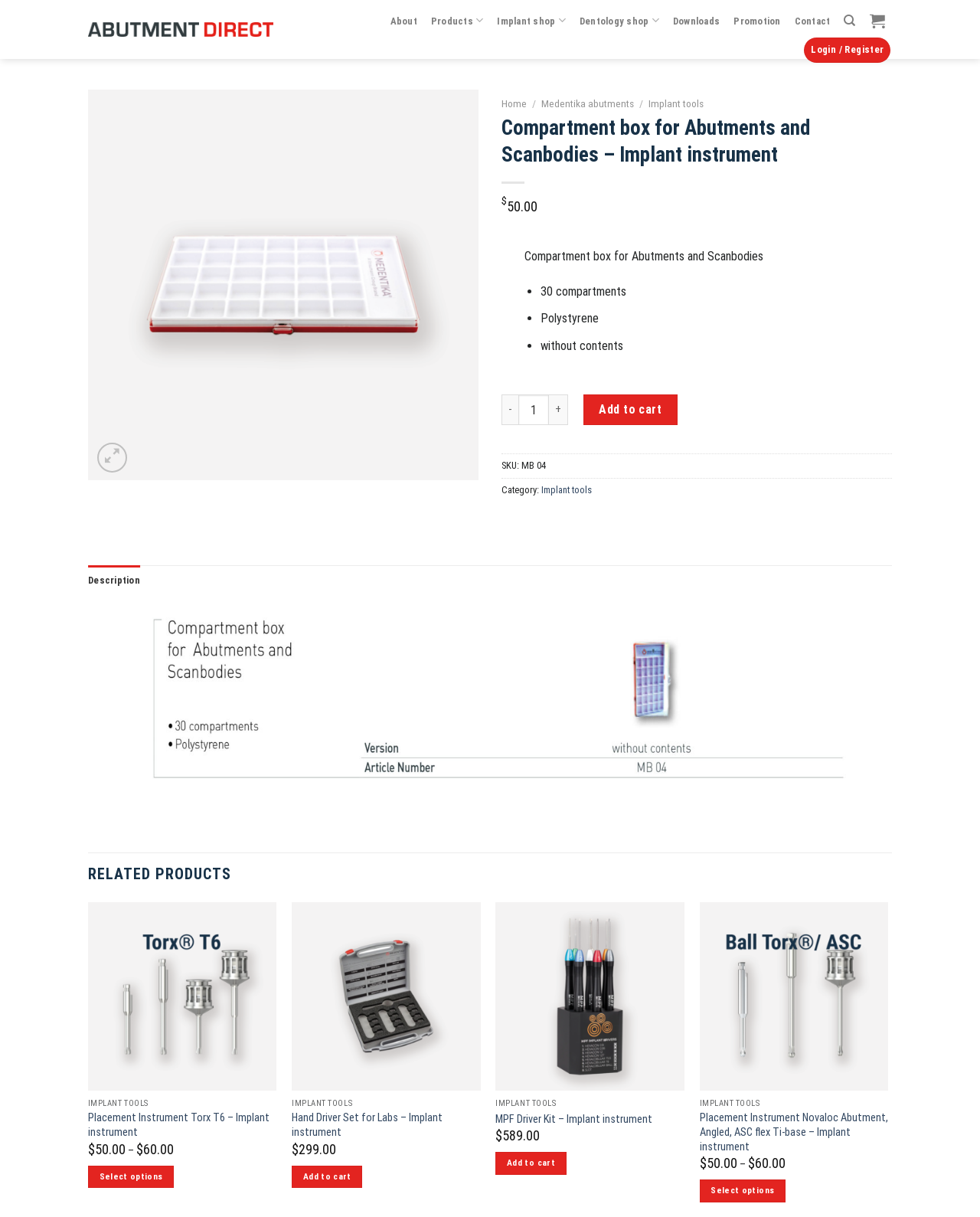Please specify the bounding box coordinates of the element that should be clicked to execute the given instruction: 'Search for products'. Ensure the coordinates are four float numbers between 0 and 1, expressed as [left, top, right, bottom].

[0.861, 0.005, 0.873, 0.029]